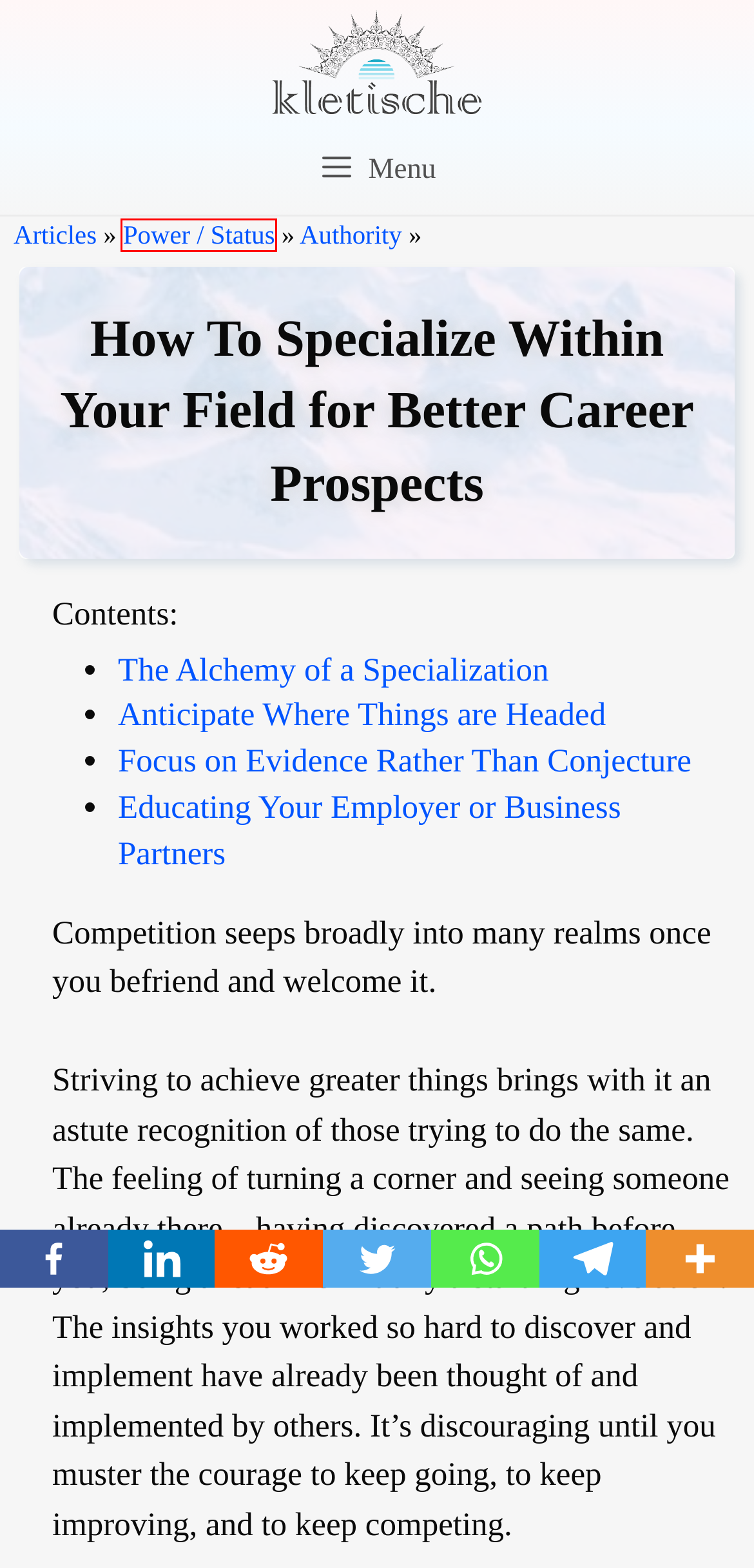You are given a screenshot depicting a webpage with a red bounding box around a UI element. Select the description that best corresponds to the new webpage after clicking the selected element. Here are the choices:
A. Authority - Kletische
B. Power / Status - Kletische
C. How to Handle People Who Compete With Everything You Do
D. Home - Kletische
E. How to Act When Someone Doesn’t Take Your Advice
F. How To Protect Confidential Information During Conversations - Kletische
G. How to Avoid Unnecessary Conversations at Work
H. How To Push Back Against Coming Back In the Office as a Remote Worker

B